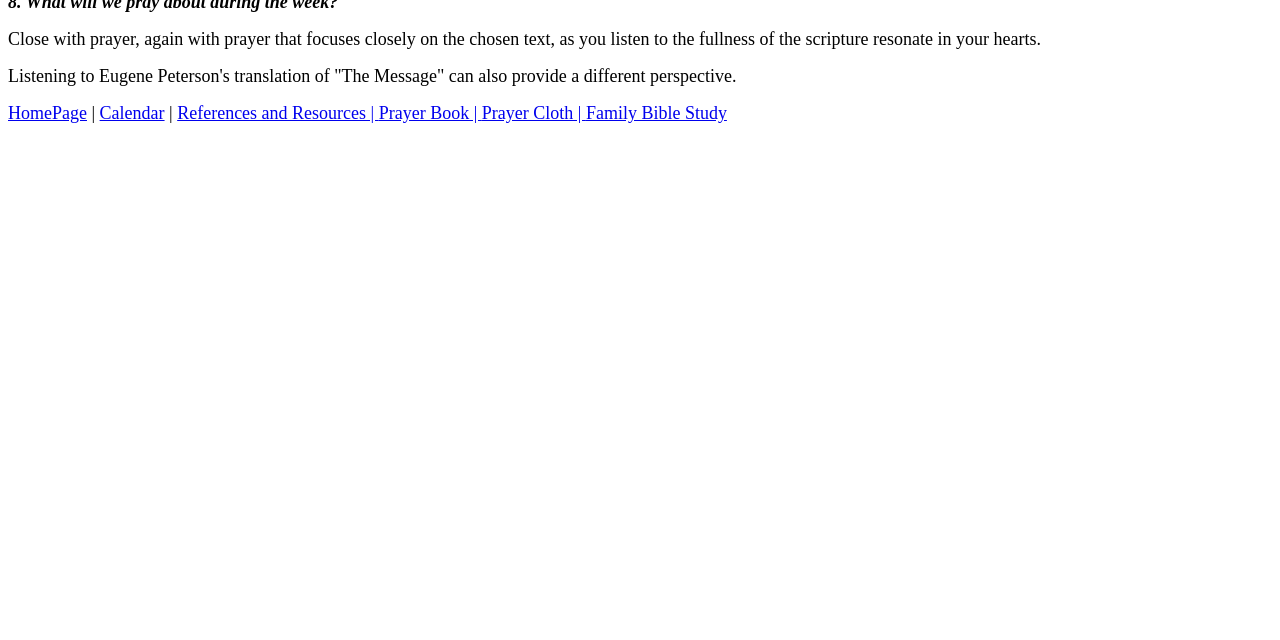Extract the bounding box coordinates for the described element: "References and Resources |". The coordinates should be represented as four float numbers between 0 and 1: [left, top, right, bottom].

[0.138, 0.161, 0.296, 0.192]